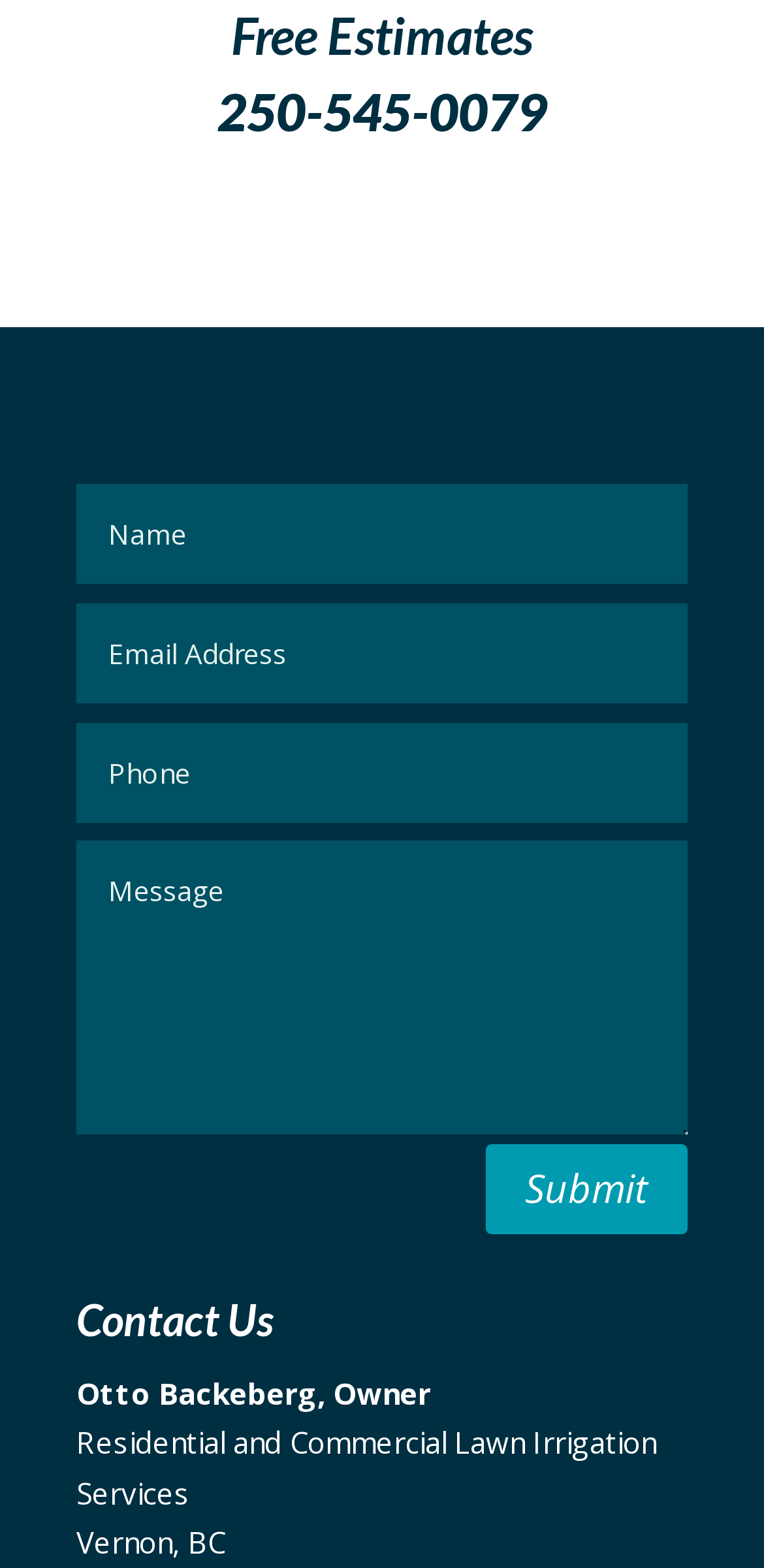What type of services are offered?
Please use the image to deliver a detailed and complete answer.

I found the StaticText element with the text 'Residential and Commercial Lawn Irrigation Services' which suggests that the services offered are related to lawn irrigation.